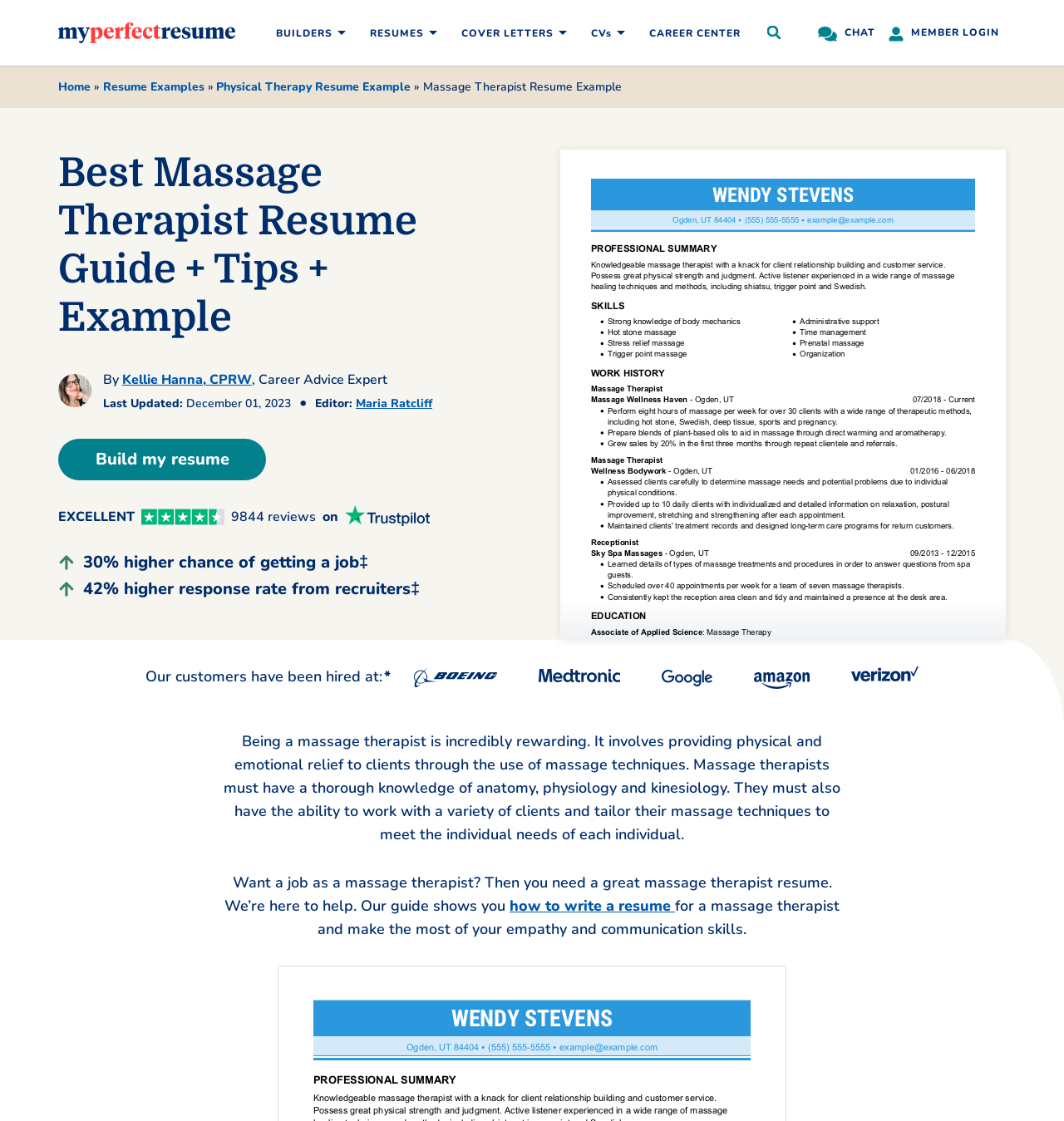What is the profession being discussed on this webpage?
Give a detailed response to the question by analyzing the screenshot.

The profession being discussed on this webpage can be inferred from the content of the webpage. The text mentions 'massage techniques', 'anatomy, physiology and kinesiology', and 'massage therapist resume', which suggests that the profession being discussed is that of a Massage Therapist.